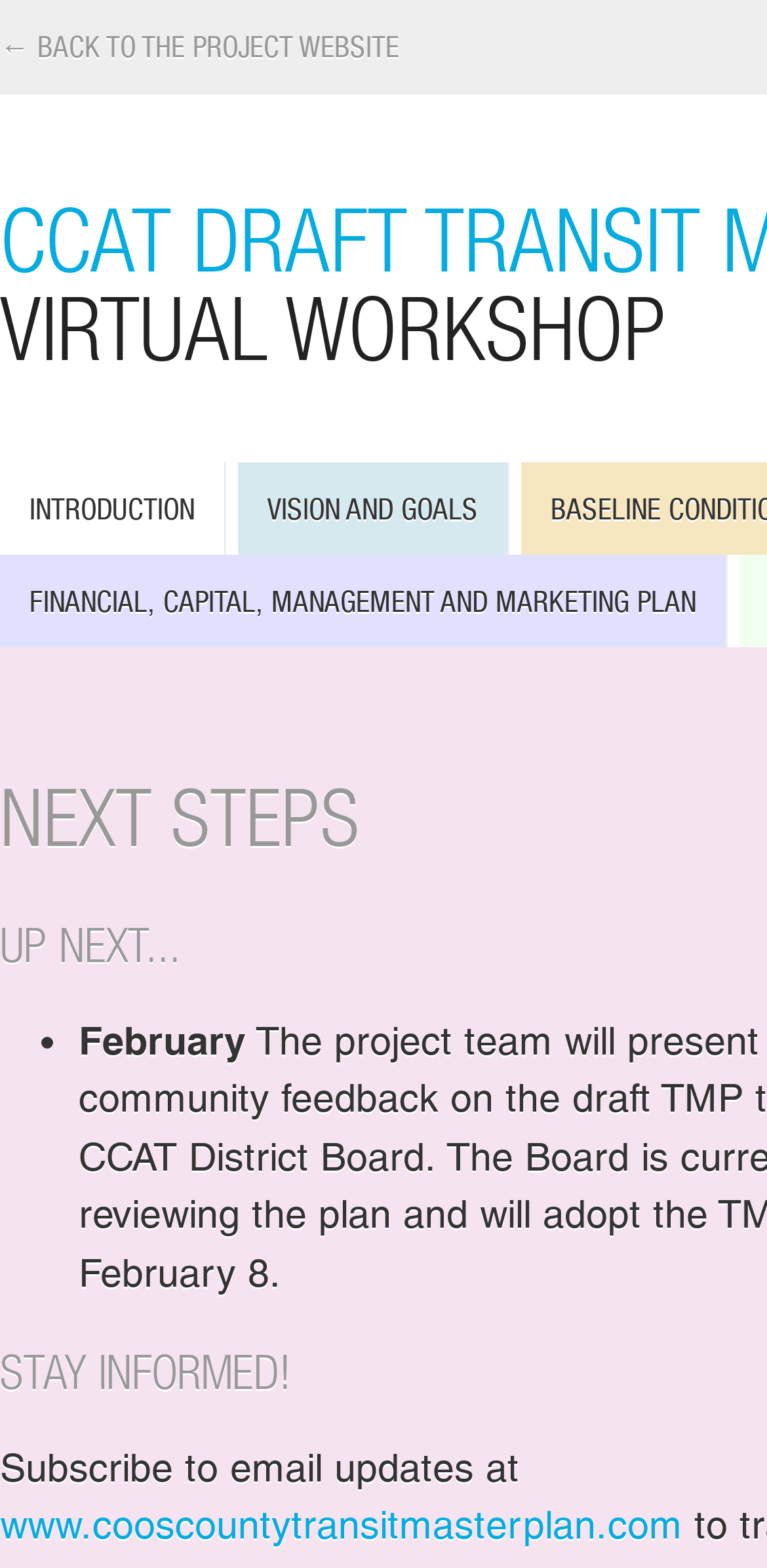Extract the bounding box coordinates of the UI element described: "www.cooscountytransitmasterplan.com". Provide the coordinates in the format [left, top, right, bottom] with values ranging from 0 to 1.

[0.0, 0.959, 0.89, 0.988]